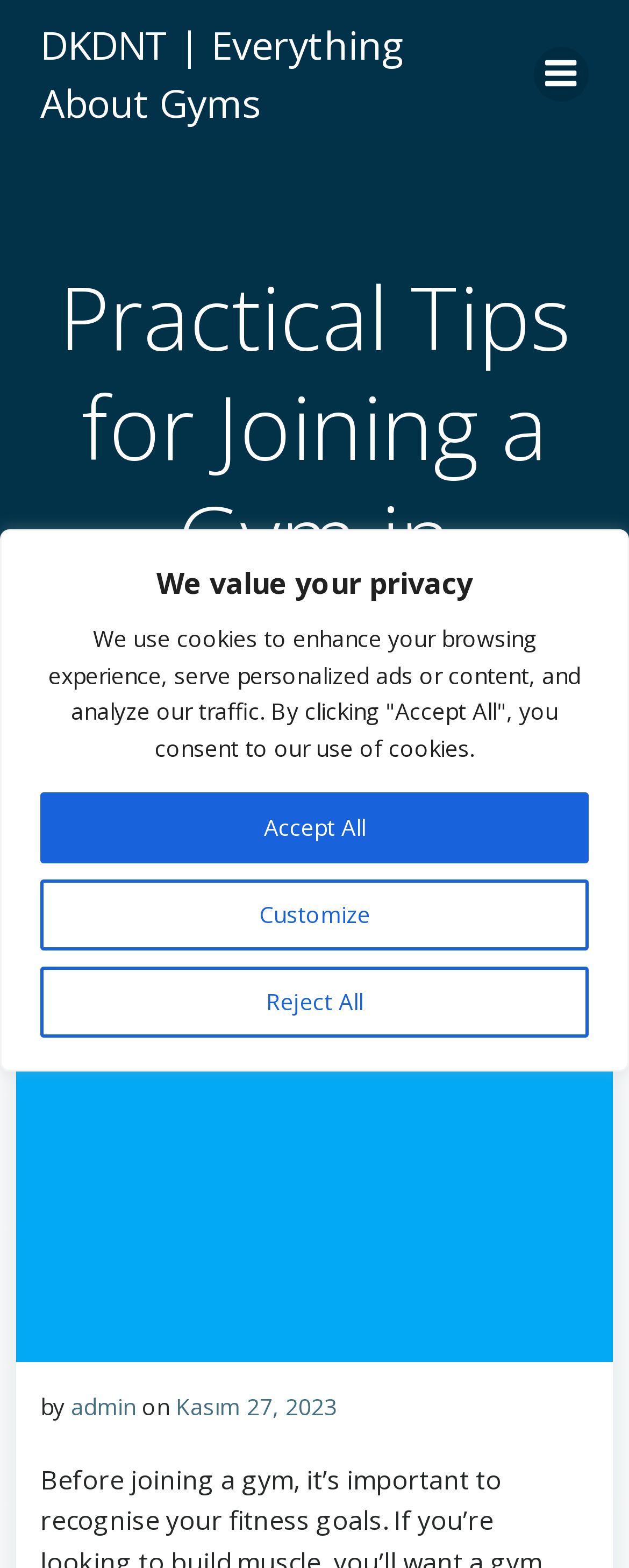When was the article published?
Carefully analyze the image and provide a detailed answer to the question.

I found the publication date by looking at the link element with the text 'Kasım 27, 2023' at the bottom of the page, next to the author's name.